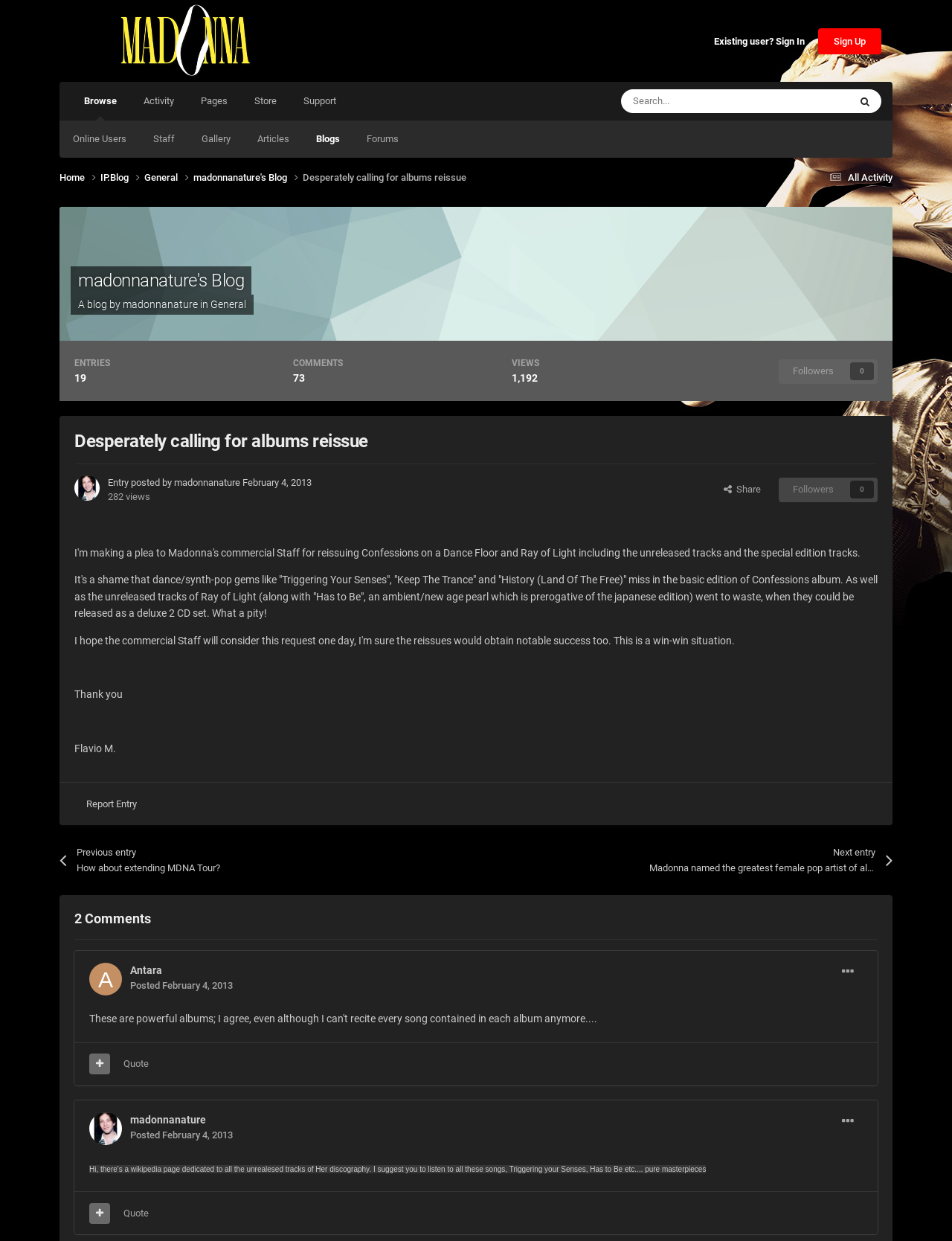Determine the bounding box coordinates for the clickable element required to fulfill the instruction: "Search for something". Provide the coordinates as four float numbers between 0 and 1, i.e., [left, top, right, bottom].

[0.652, 0.072, 0.819, 0.091]